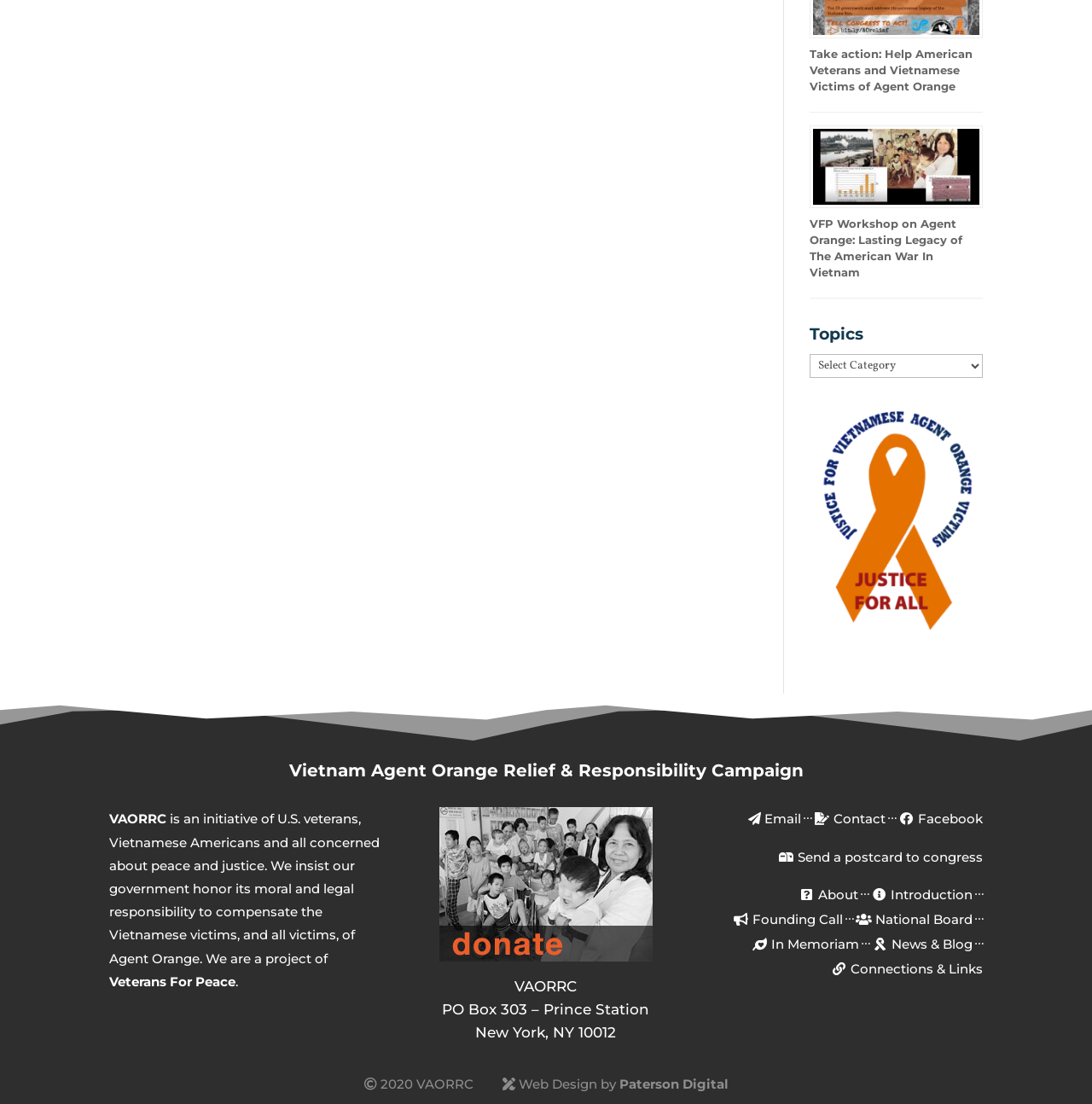Determine the bounding box coordinates for the element that should be clicked to follow this instruction: "View the introduction page". The coordinates should be given as four float numbers between 0 and 1, in the format [left, top, right, bottom].

[0.798, 0.803, 0.891, 0.817]